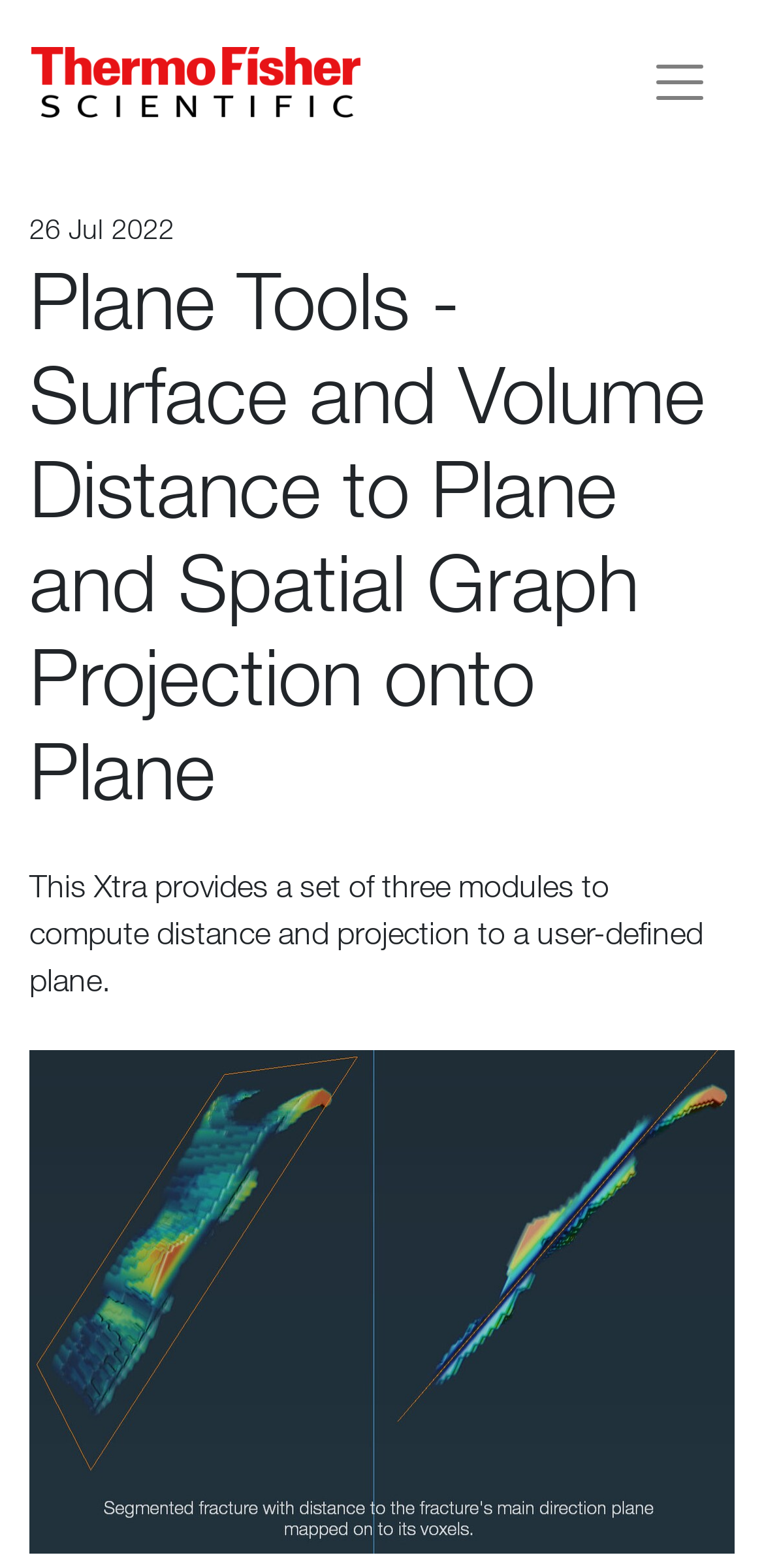Respond to the following query with just one word or a short phrase: 
What is the main topic of the webpage?

Plane Tools